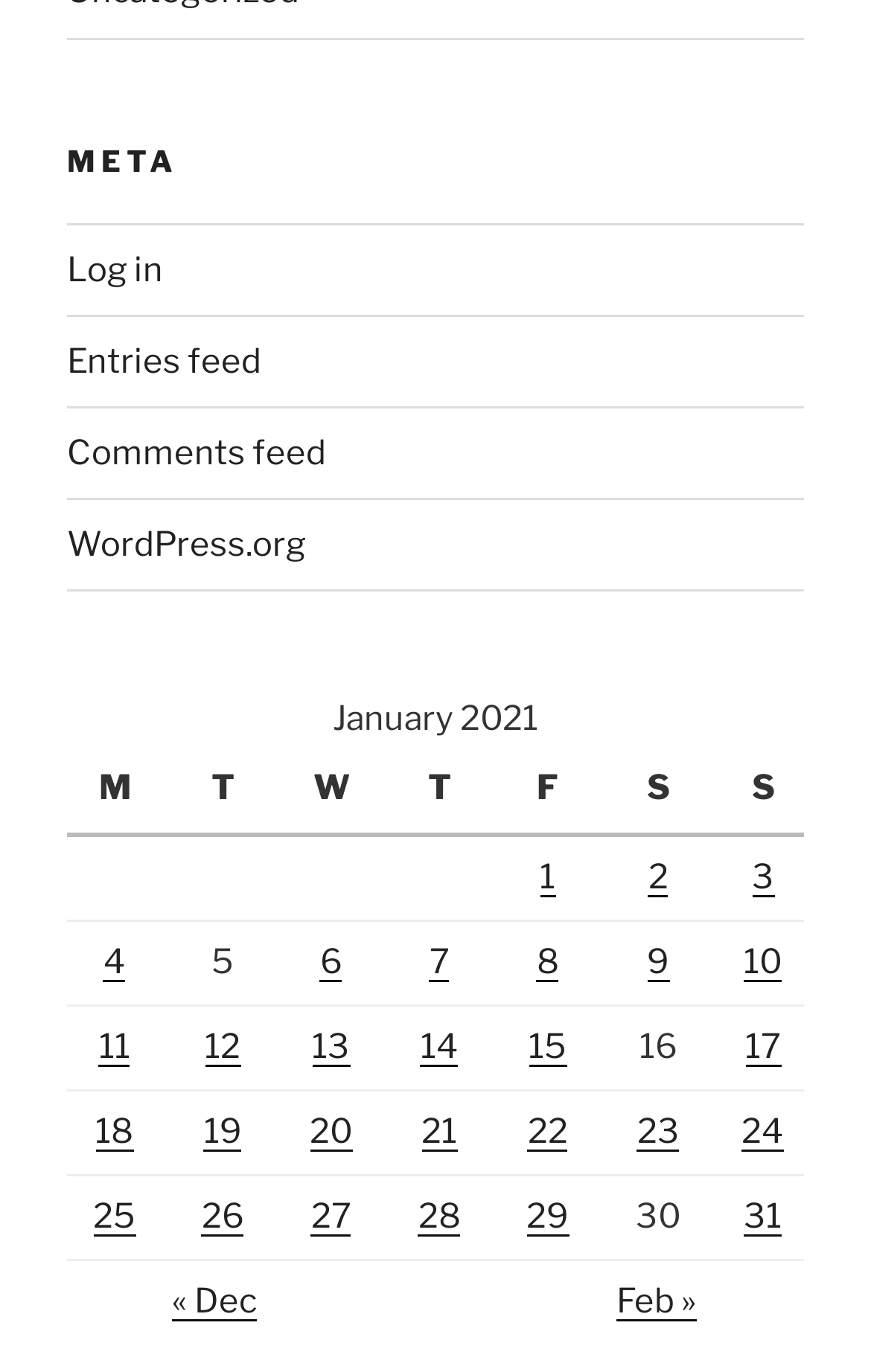Locate the bounding box coordinates of the segment that needs to be clicked to meet this instruction: "Log in".

[0.077, 0.182, 0.187, 0.211]